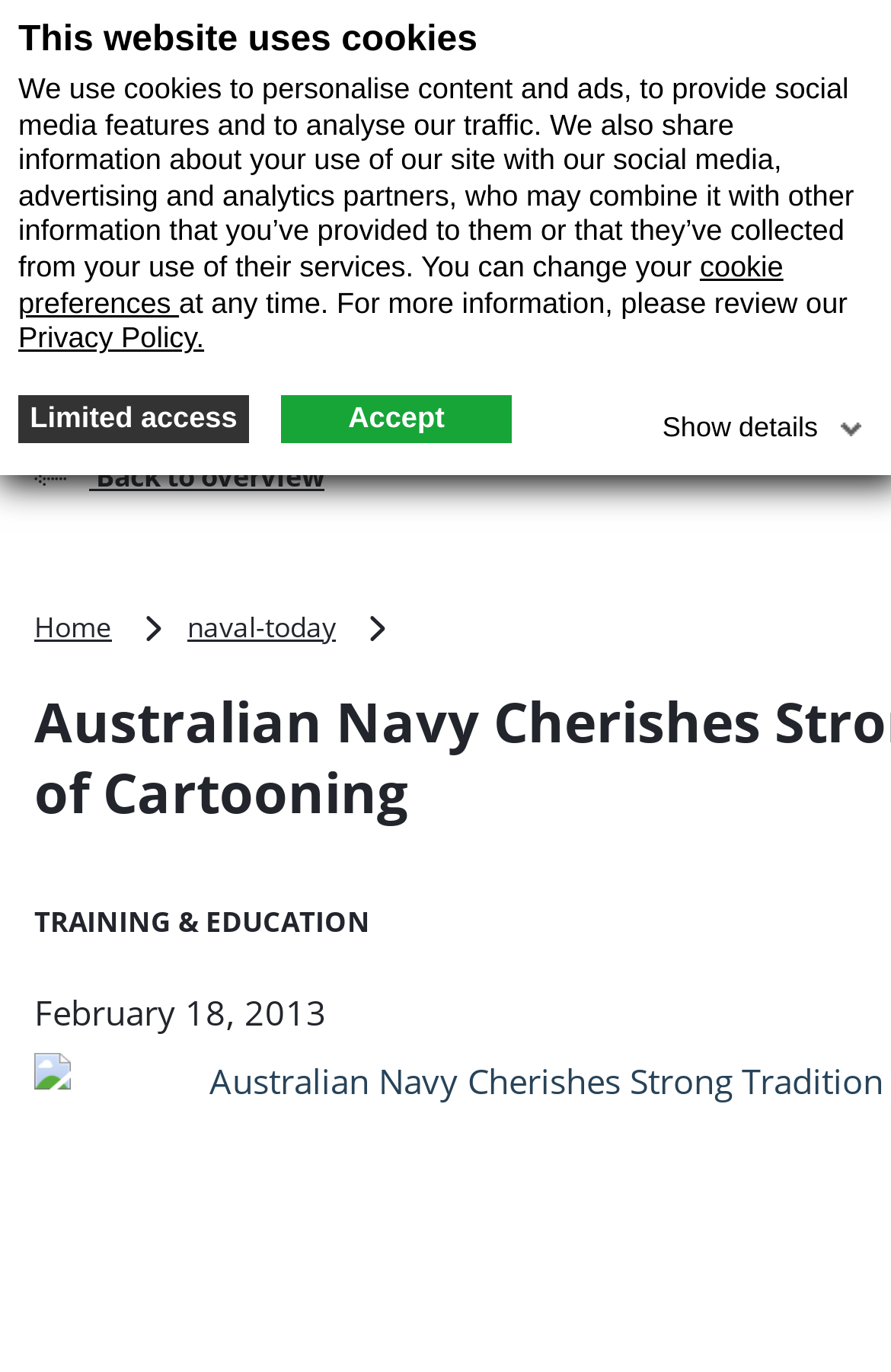Please identify the bounding box coordinates of the area that needs to be clicked to fulfill the following instruction: "read about training and education."

[0.038, 0.658, 0.415, 0.687]